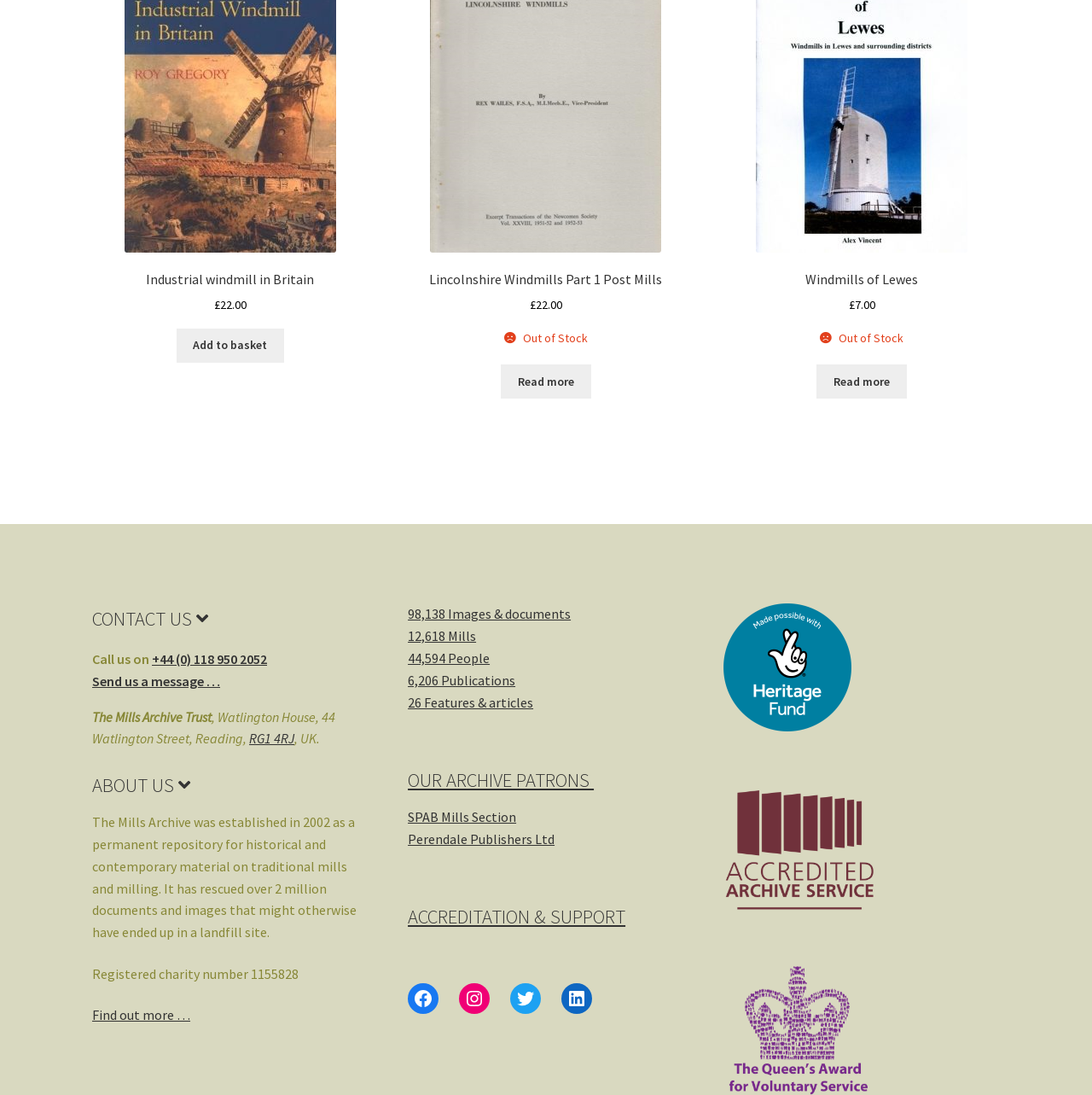Find the bounding box coordinates of the clickable element required to execute the following instruction: "View 'Lincolnshire Windmills Part 1 Post Mills'". Provide the coordinates as four float numbers between 0 and 1, i.e., [left, top, right, bottom].

[0.459, 0.333, 0.541, 0.364]